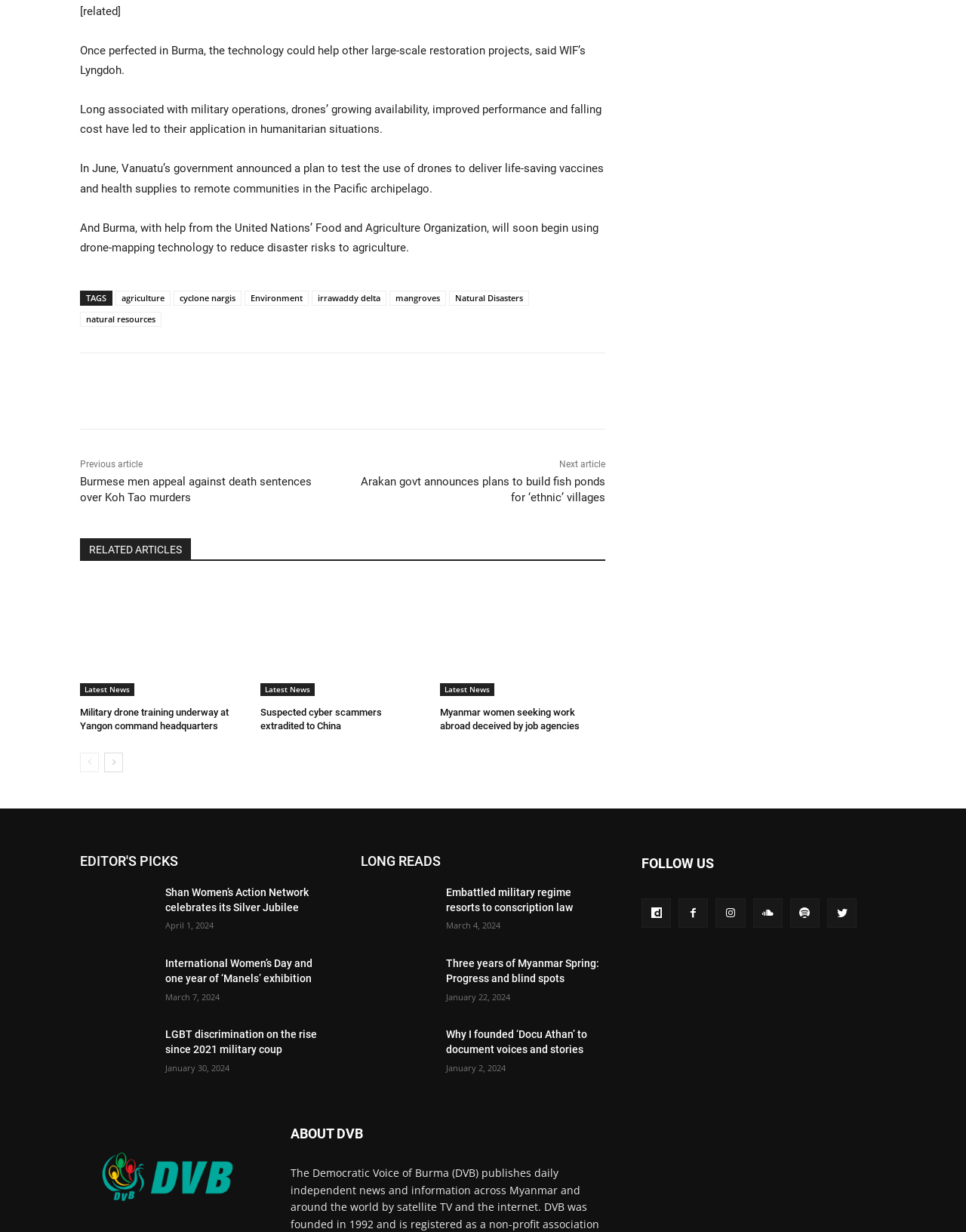What is the function of the 'Share' button?
Examine the image and give a concise answer in one word or a short phrase.

To share the article